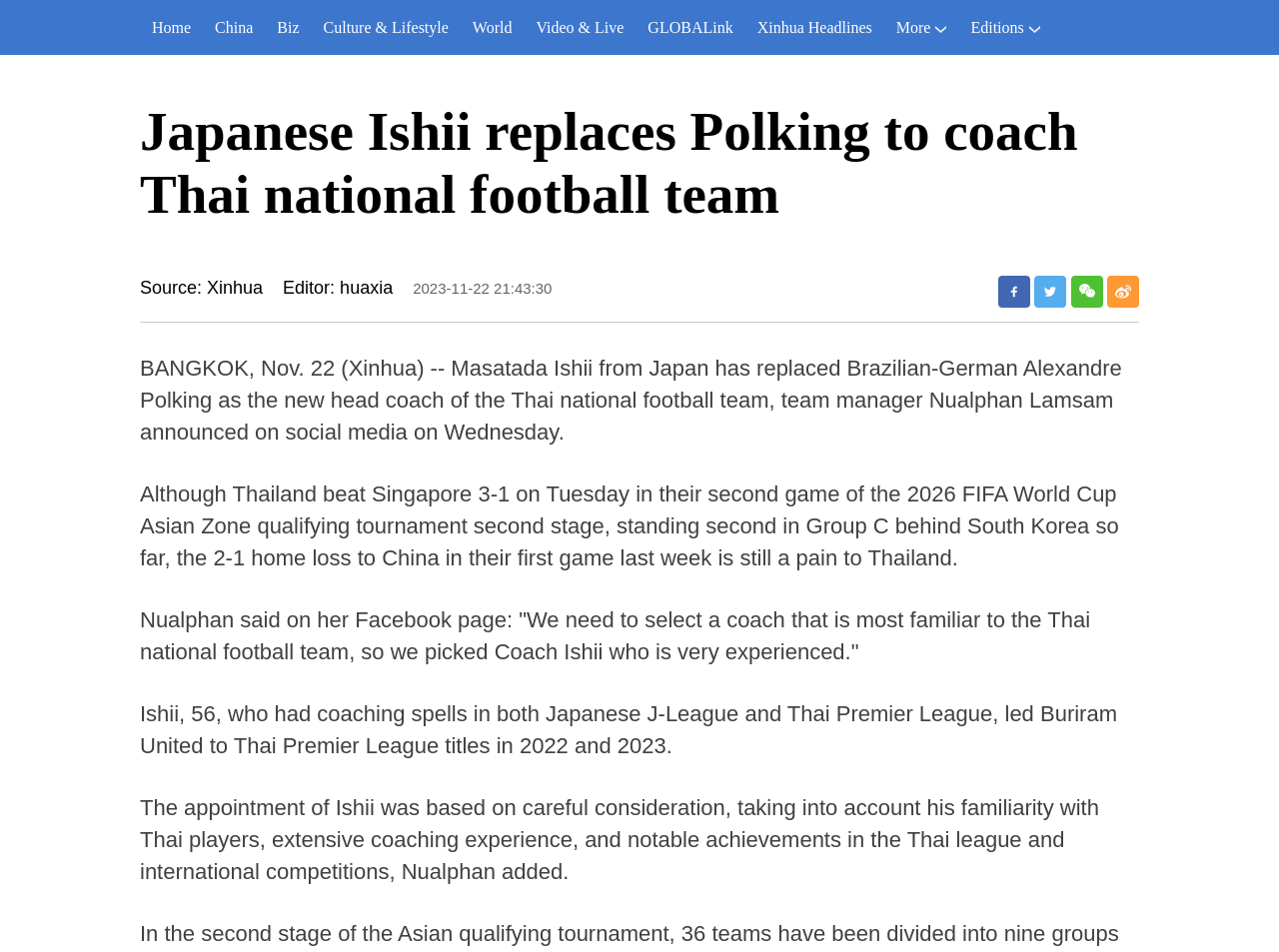Find the bounding box coordinates of the element to click in order to complete the given instruction: "Go to Home page."

[0.109, 0.0, 0.159, 0.058]